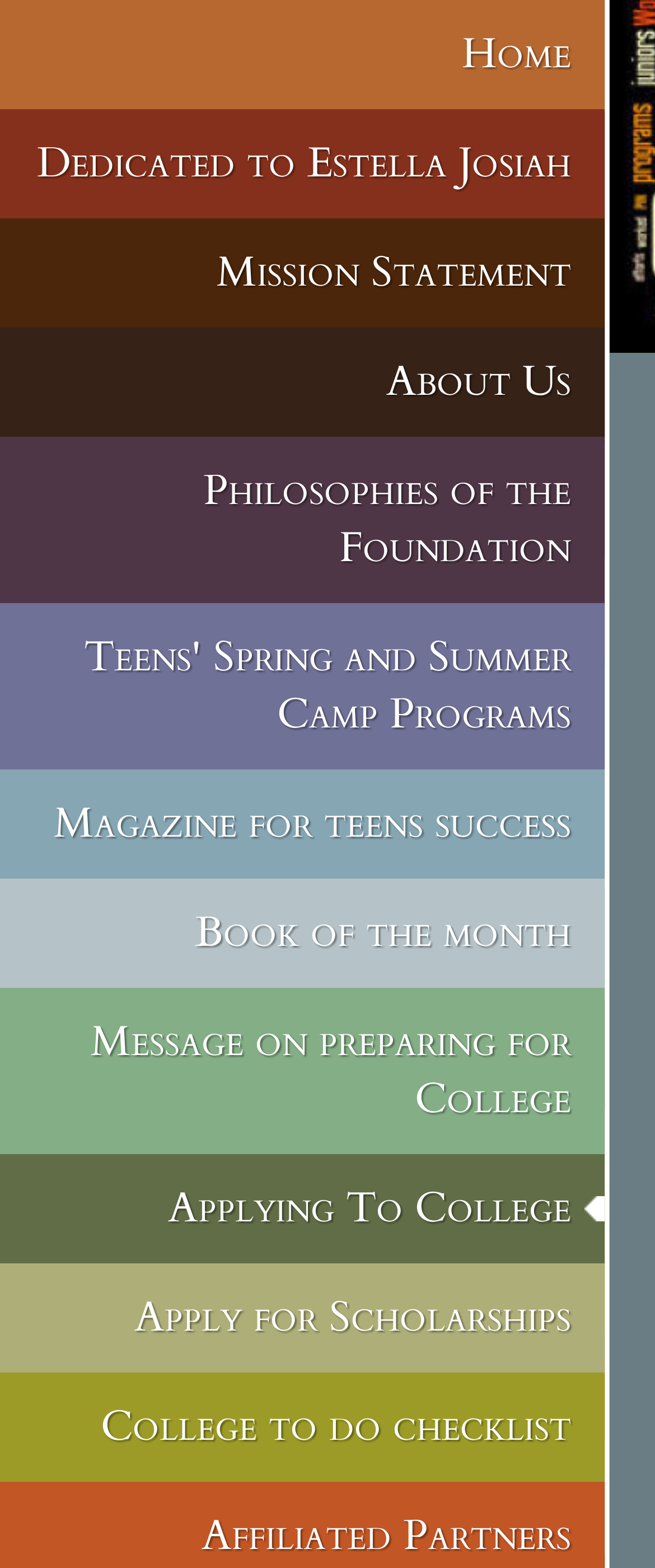Indicate the bounding box coordinates of the element that needs to be clicked to satisfy the following instruction: "apply for scholarships". The coordinates should be four float numbers between 0 and 1, i.e., [left, top, right, bottom].

[0.0, 0.806, 0.923, 0.875]